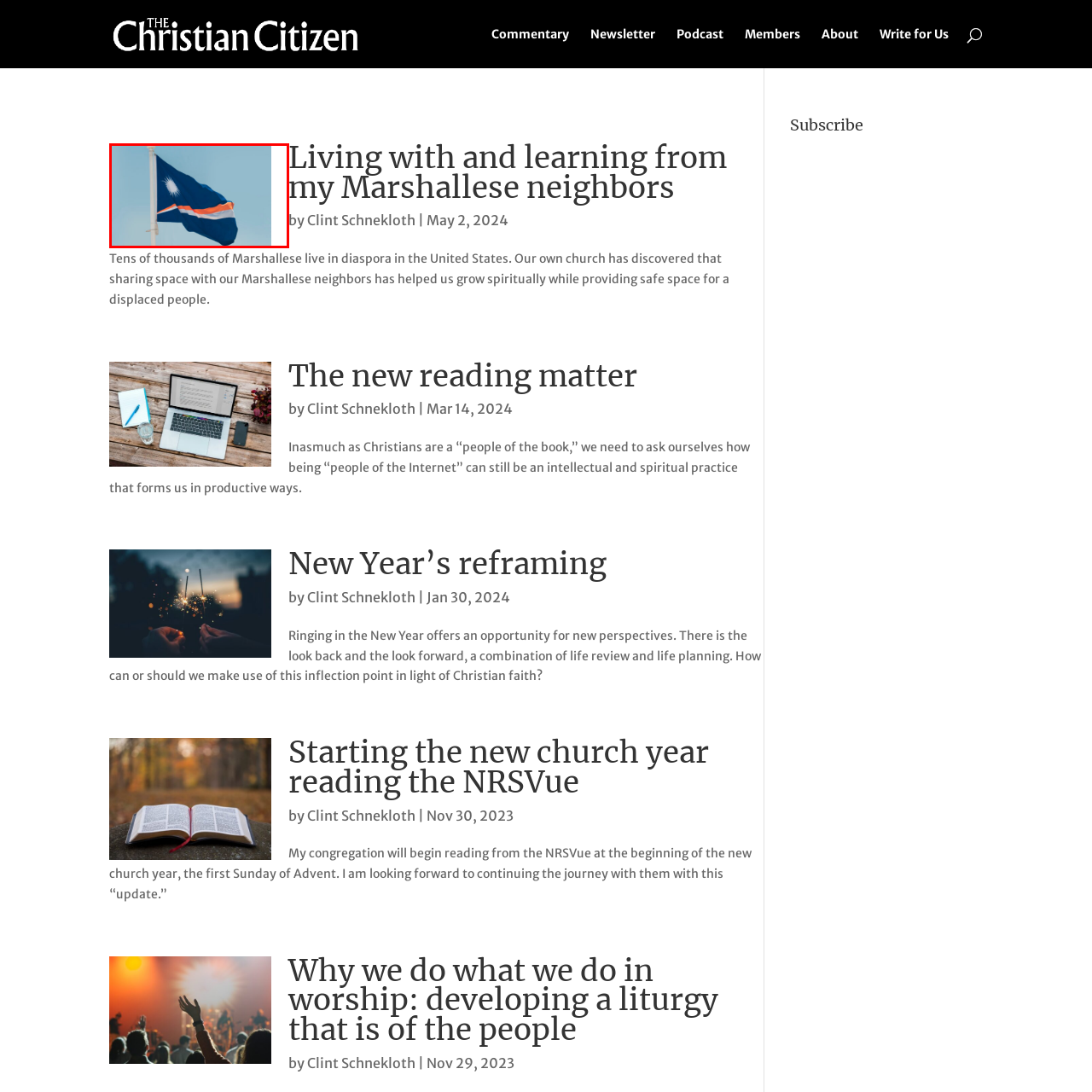Look closely at the image within the red bounding box, What do the diagonal stripes symbolize? Respond with a single word or short phrase.

Culture and prosperity